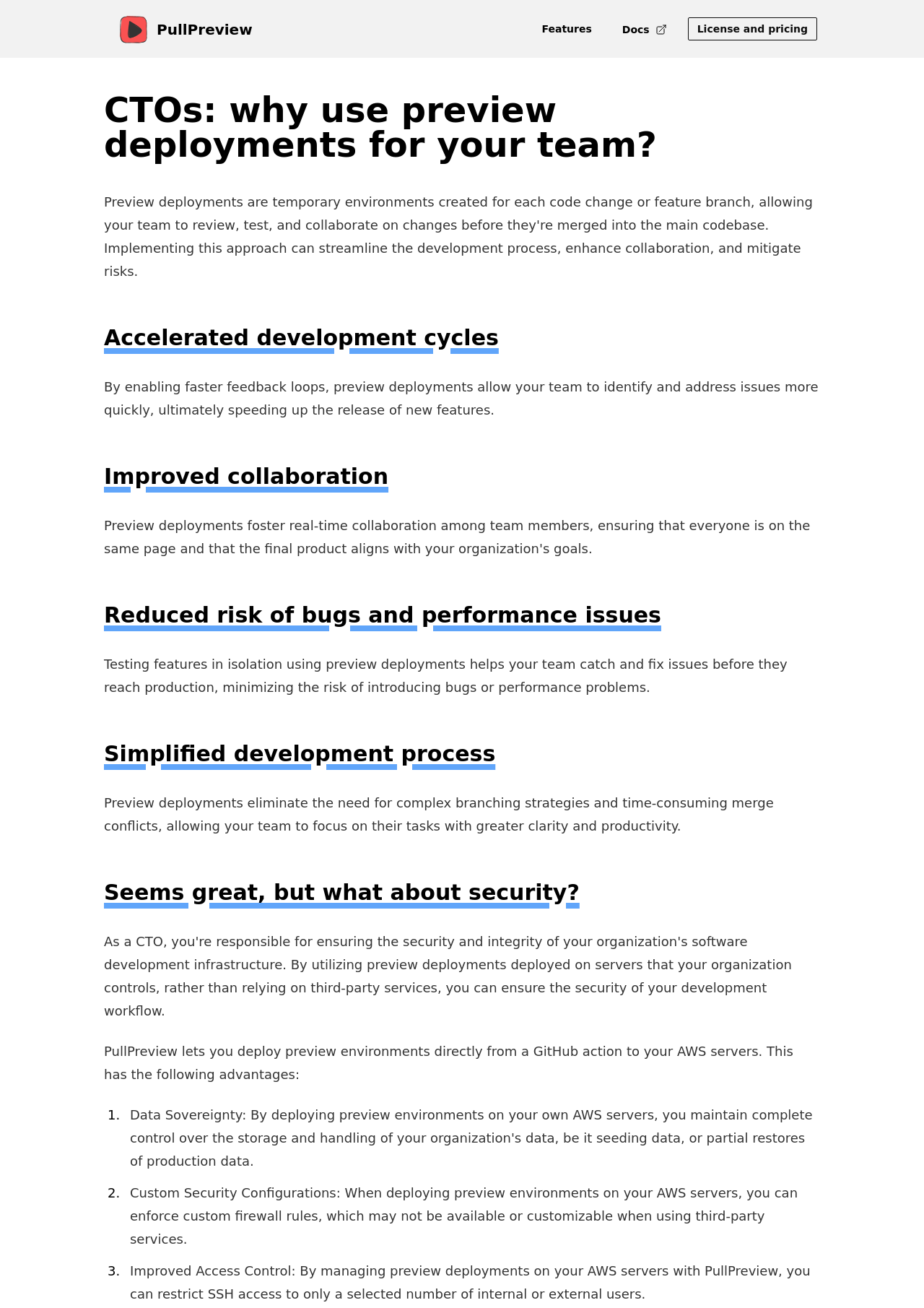Detail the features and information presented on the webpage.

This webpage is about the benefits of using preview deployments for teams, specifically highlighting the advantages of using PullPreview. At the top, there is a navigation bar with four links: "PullPreview", "Features", "Docs", and "License and pricing". Each link has an accompanying image.

Below the navigation bar, there is a main heading "CTOs: why use preview deployments for your team?" followed by five subheadings: "Accelerated development cycles", "Improved collaboration", "Reduced risk of bugs and performance issues", "Simplified development process", and "Seems great, but what about security?".

Under each subheading, there is a paragraph of text that explains the corresponding benefit of using preview deployments. For example, under "Reduced risk of bugs and performance issues", the text explains how testing features in isolation using preview deployments helps catch and fix issues before they reach production, minimizing the risk of introducing bugs or performance problems.

The webpage also includes a list of advantages of using PullPreview for security, with three list markers and corresponding text explaining the benefits of custom security configurations and improved access control.

Overall, the webpage is structured in a clear and organized manner, with headings and subheadings guiding the reader through the benefits of using preview deployments and PullPreview.